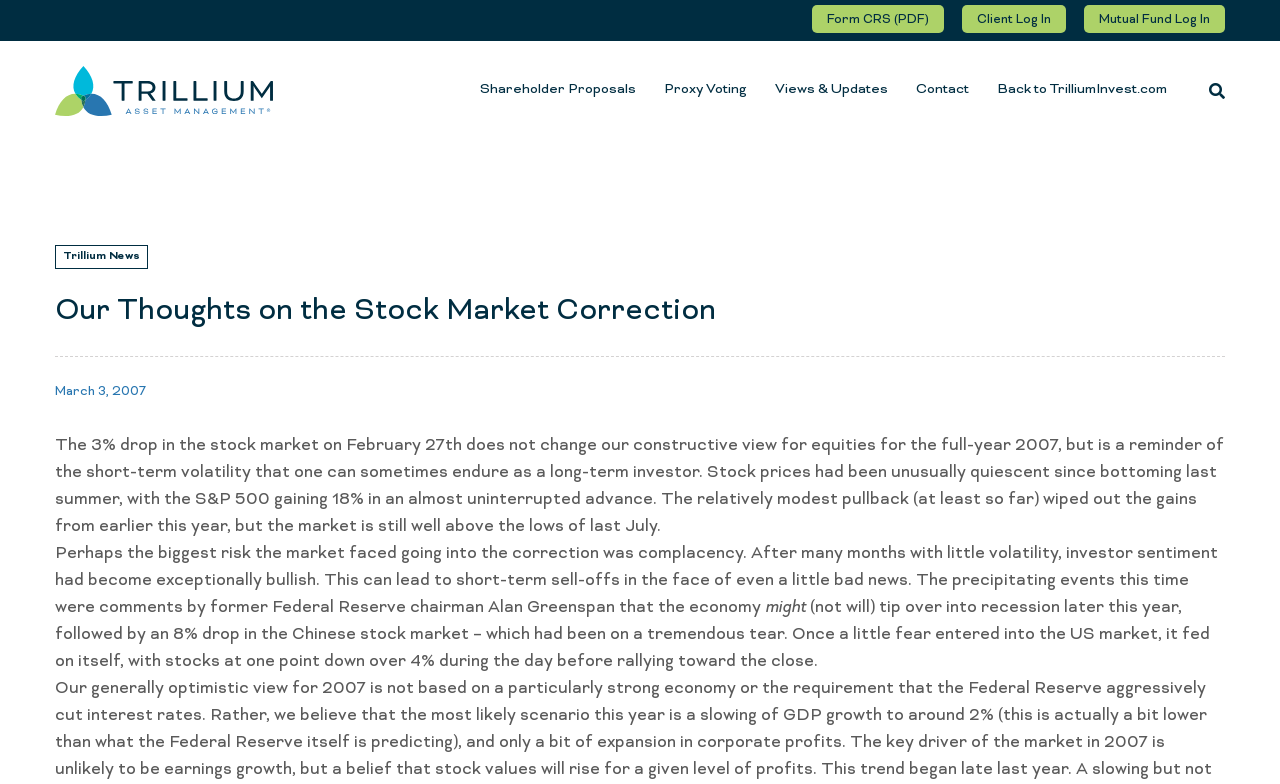What is the date mentioned in the article?
Give a detailed and exhaustive answer to the question.

I found the date by looking at the StaticText element with the text 'March 3, 2007' which is located at the coordinates [0.043, 0.49, 0.114, 0.51]. This text is likely a date since it is in the format of month, day, and year.